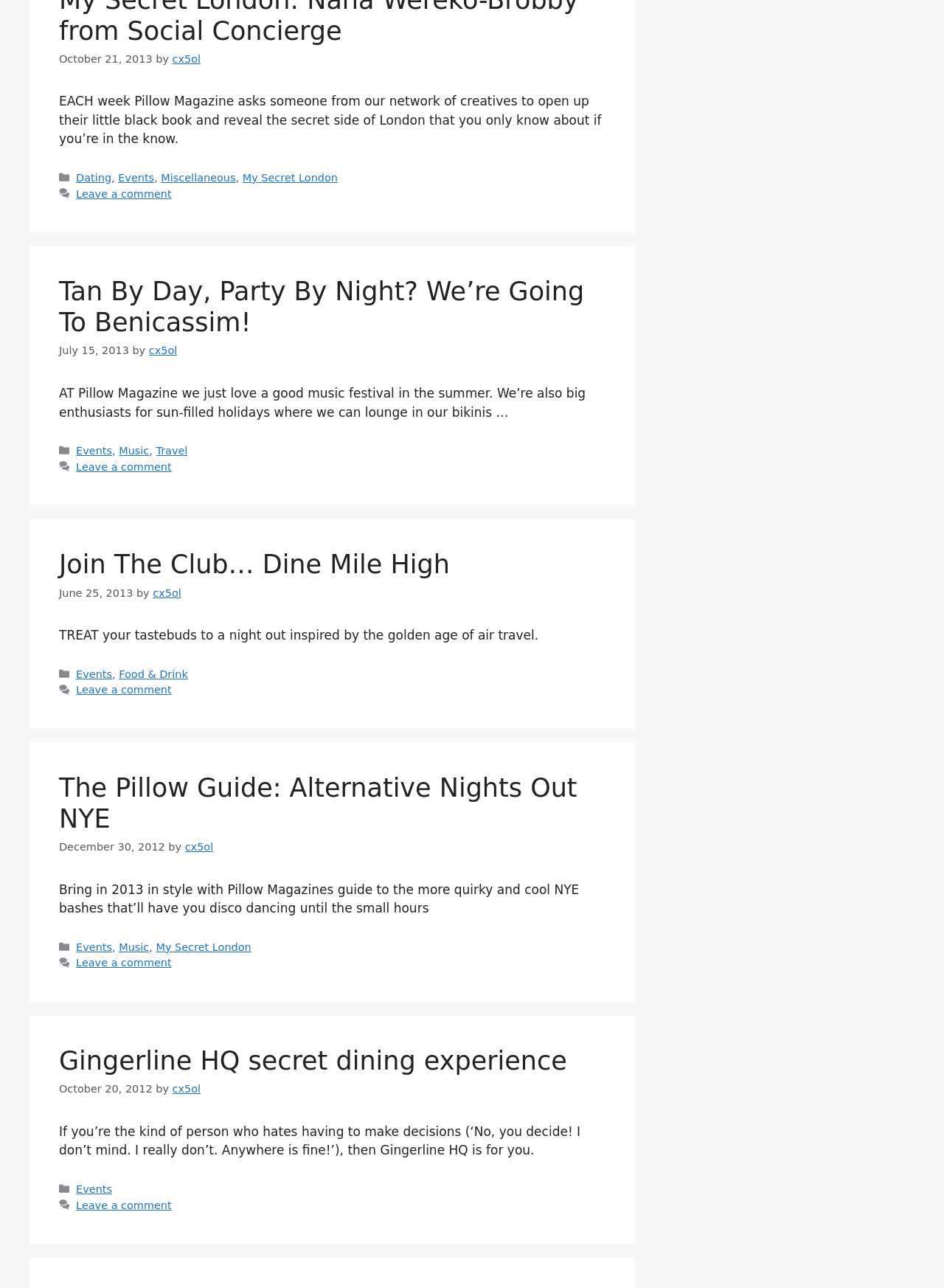Who is the author of the article 'Gingerline HQ secret dining experience'?
Please describe in detail the information shown in the image to answer the question.

I found the author by looking at the 'by' text element associated with the article 'Gingerline HQ secret dining experience' which is followed by a link to 'cx5ol'.